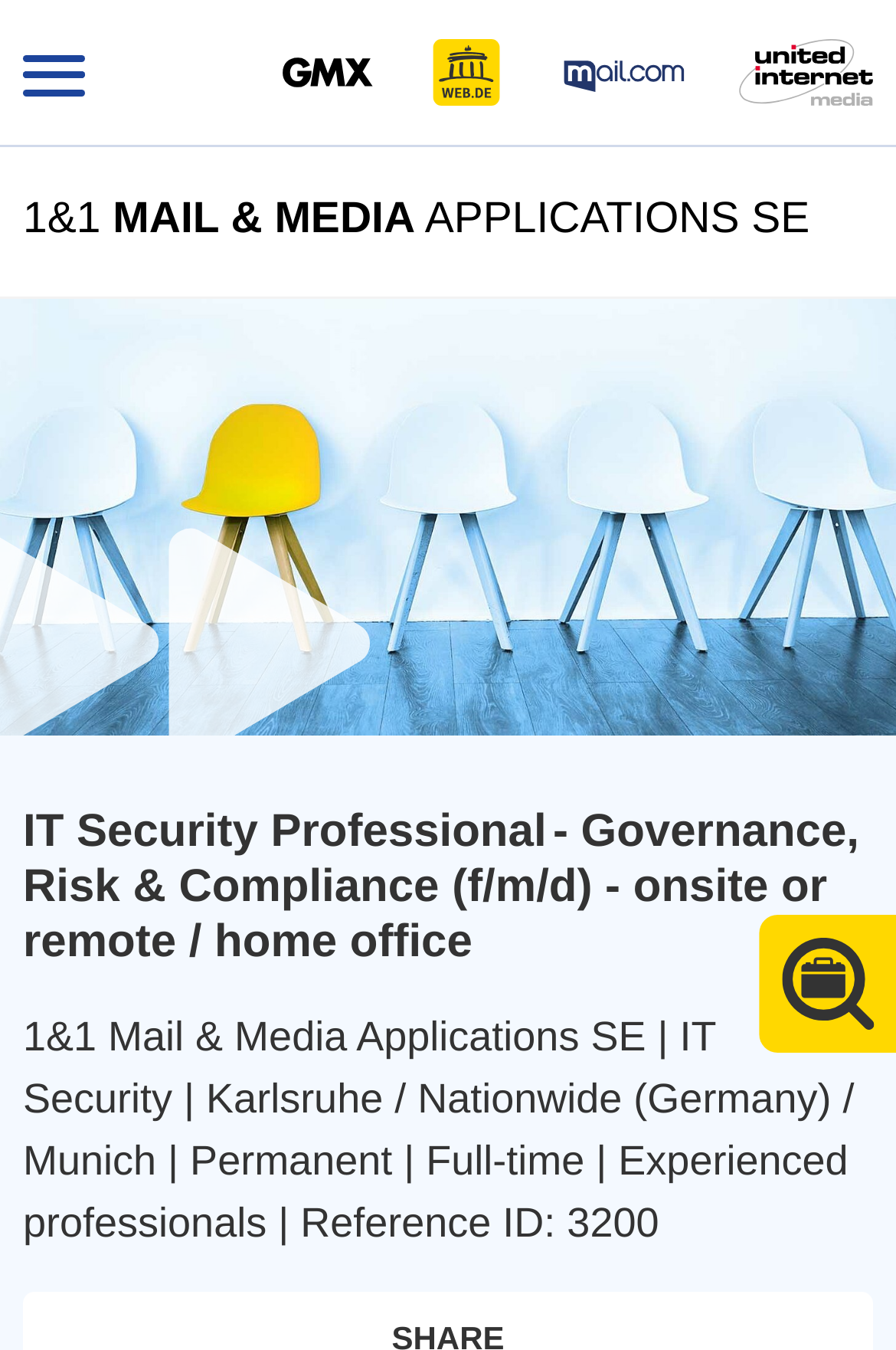Given the element description: "parent_node: SHARE", predict the bounding box coordinates of the UI element it refers to, using four float numbers between 0 and 1, i.e., [left, top, right, bottom].

[0.026, 0.957, 0.949, 0.998]